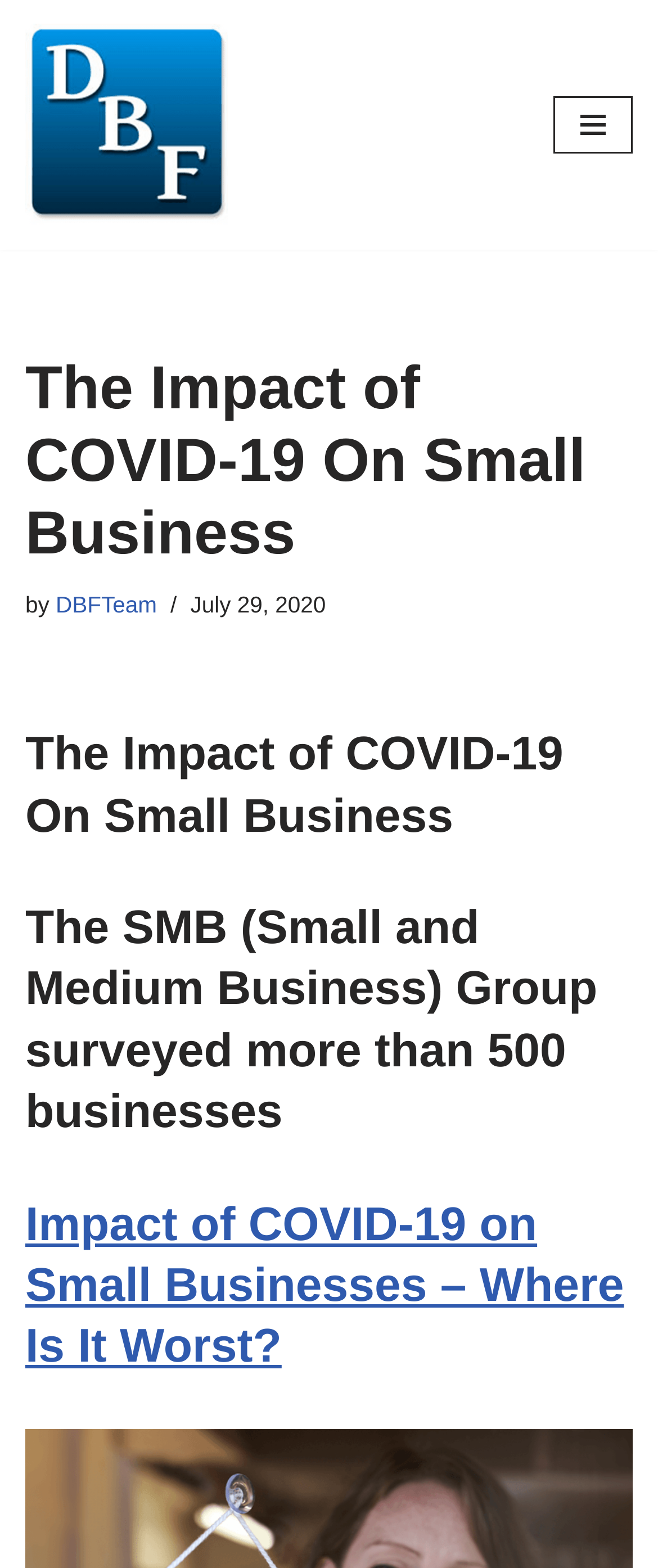Can you give a comprehensive explanation to the question given the content of the image?
What is the SMB group mentioned in the article?

The answer can be found by looking at the heading element which contains the text 'The SMB (Small and Medium Business) Group surveyed more than 500 businesses', indicating that the SMB group mentioned in the article is Small and Medium Business.